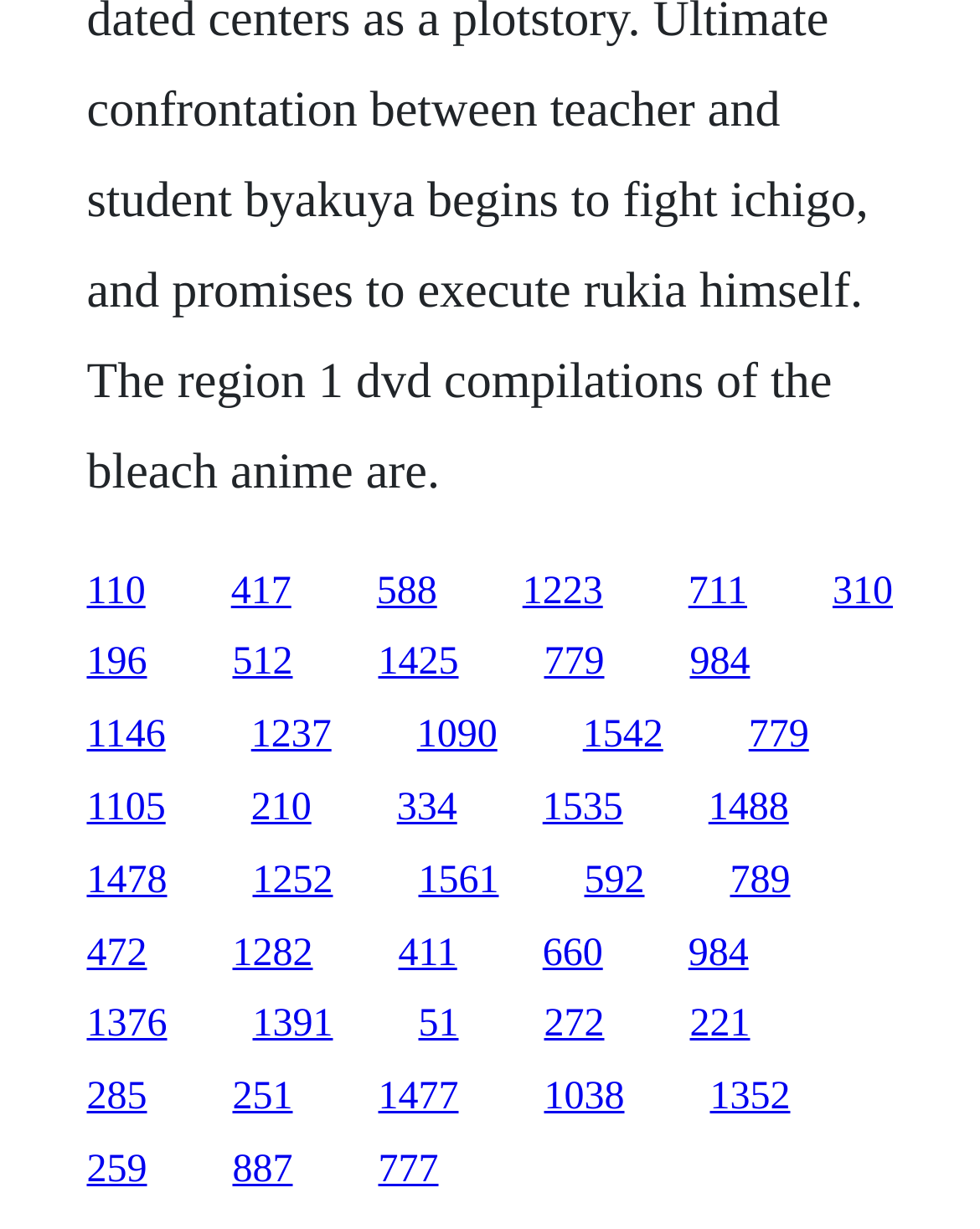Please mark the bounding box coordinates of the area that should be clicked to carry out the instruction: "click the ninth link".

[0.533, 0.522, 0.615, 0.557]